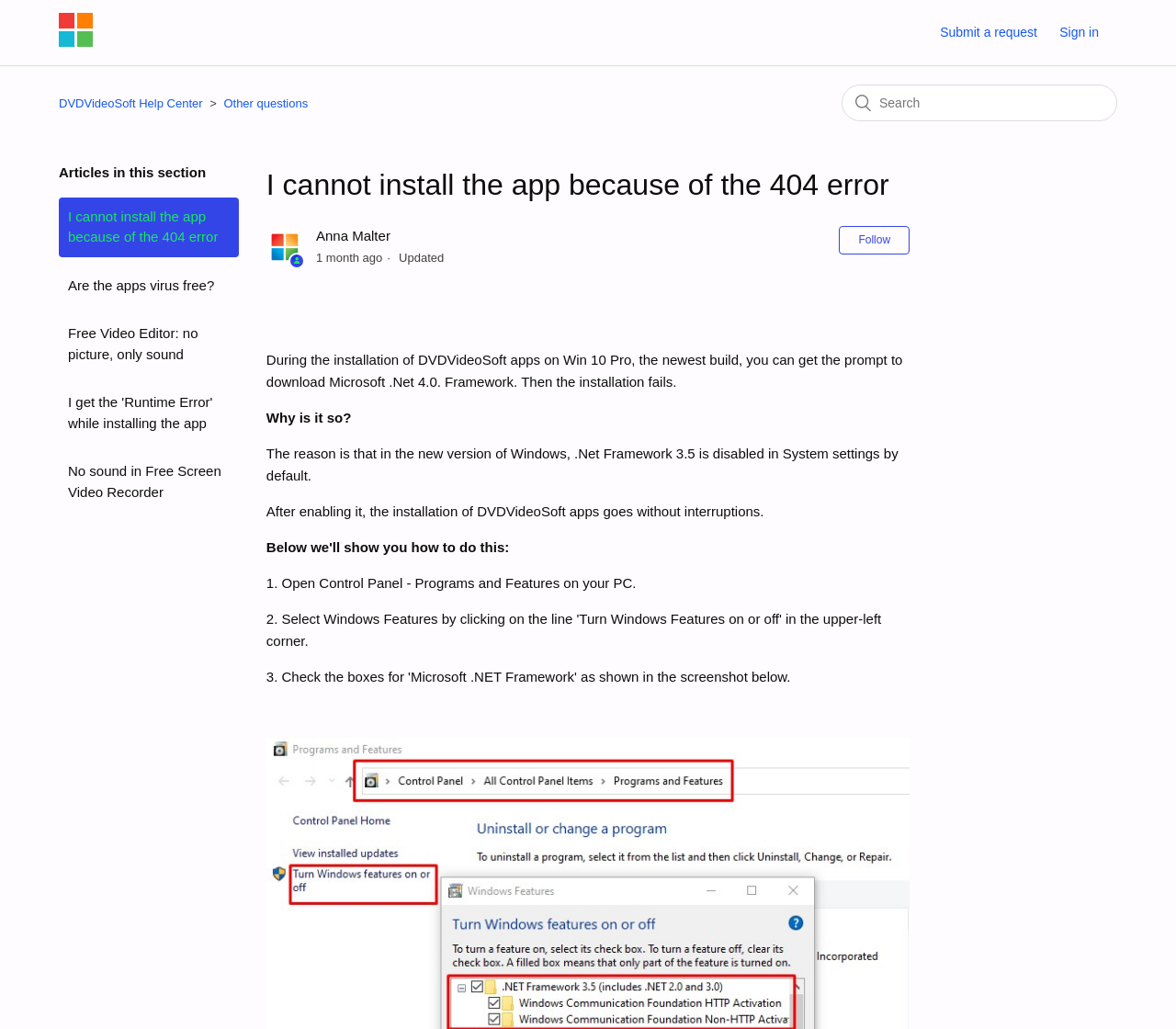Specify the bounding box coordinates of the element's area that should be clicked to execute the given instruction: "Read the article about 404 error". The coordinates should be four float numbers between 0 and 1, i.e., [left, top, right, bottom].

[0.05, 0.192, 0.203, 0.25]